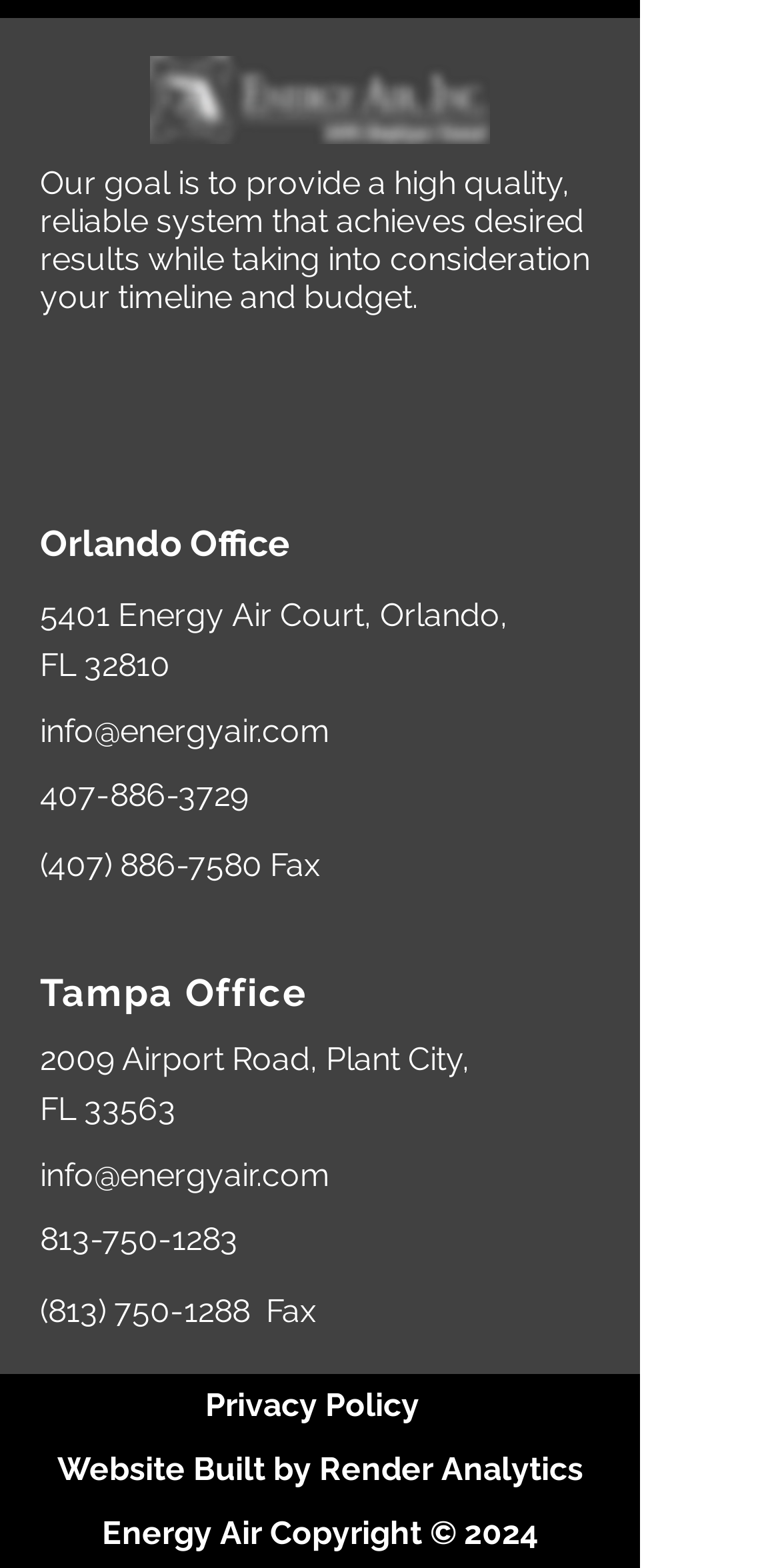Determine the bounding box coordinates of the clickable element to achieve the following action: 'Click the Facebook link'. Provide the coordinates as four float values between 0 and 1, formatted as [left, top, right, bottom].

[0.221, 0.236, 0.31, 0.281]